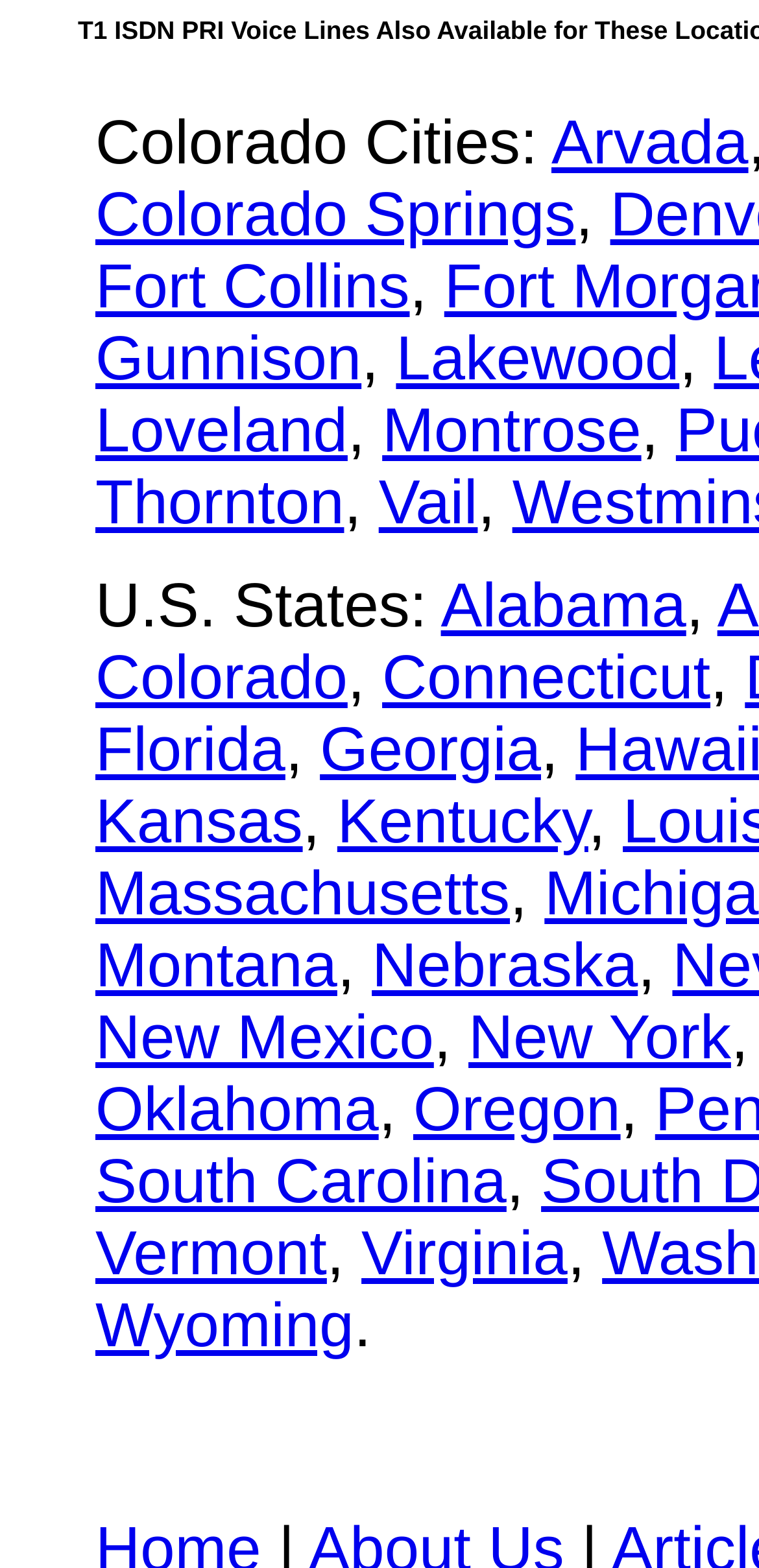Could you specify the bounding box coordinates for the clickable section to complete the following instruction: "explore Fort Collins"?

[0.126, 0.16, 0.54, 0.205]